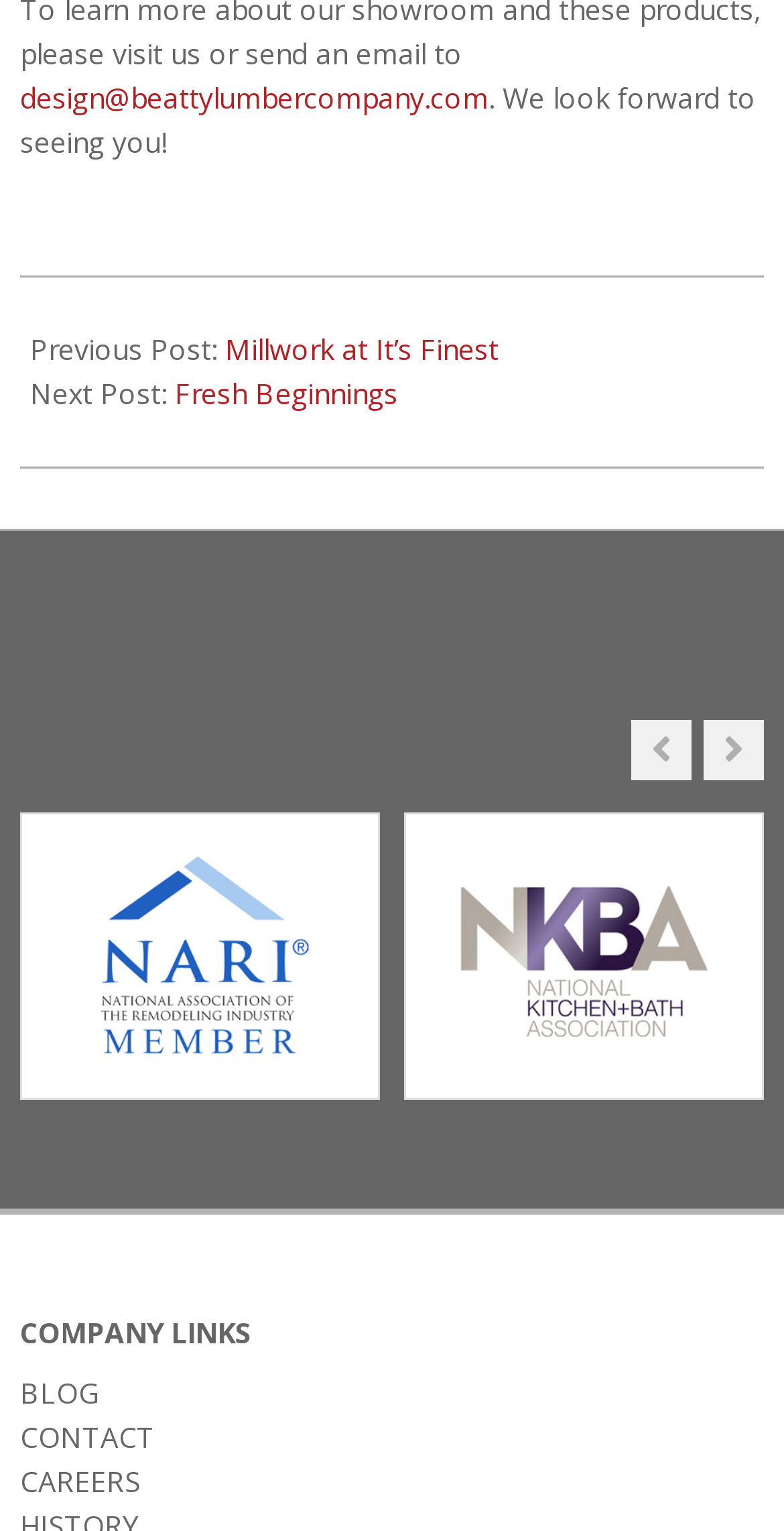Using floating point numbers between 0 and 1, provide the bounding box coordinates in the format (top-left x, top-left y, bottom-right x, bottom-right y). Locate the UI element described here: design@beattylumbercompany.com

[0.026, 0.051, 0.623, 0.076]